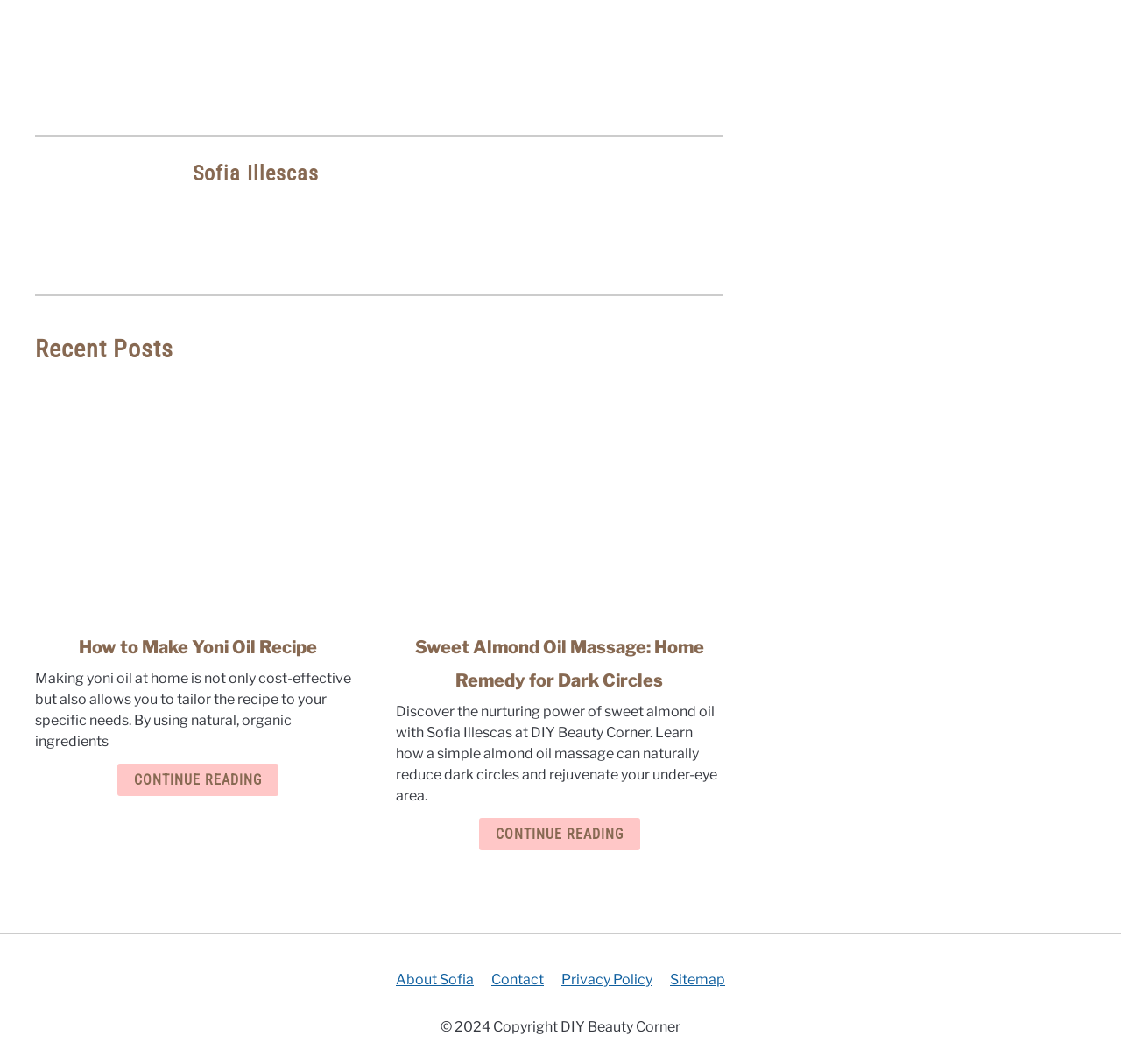Who is the author of the website?
Answer briefly with a single word or phrase based on the image.

Sofia Illescas